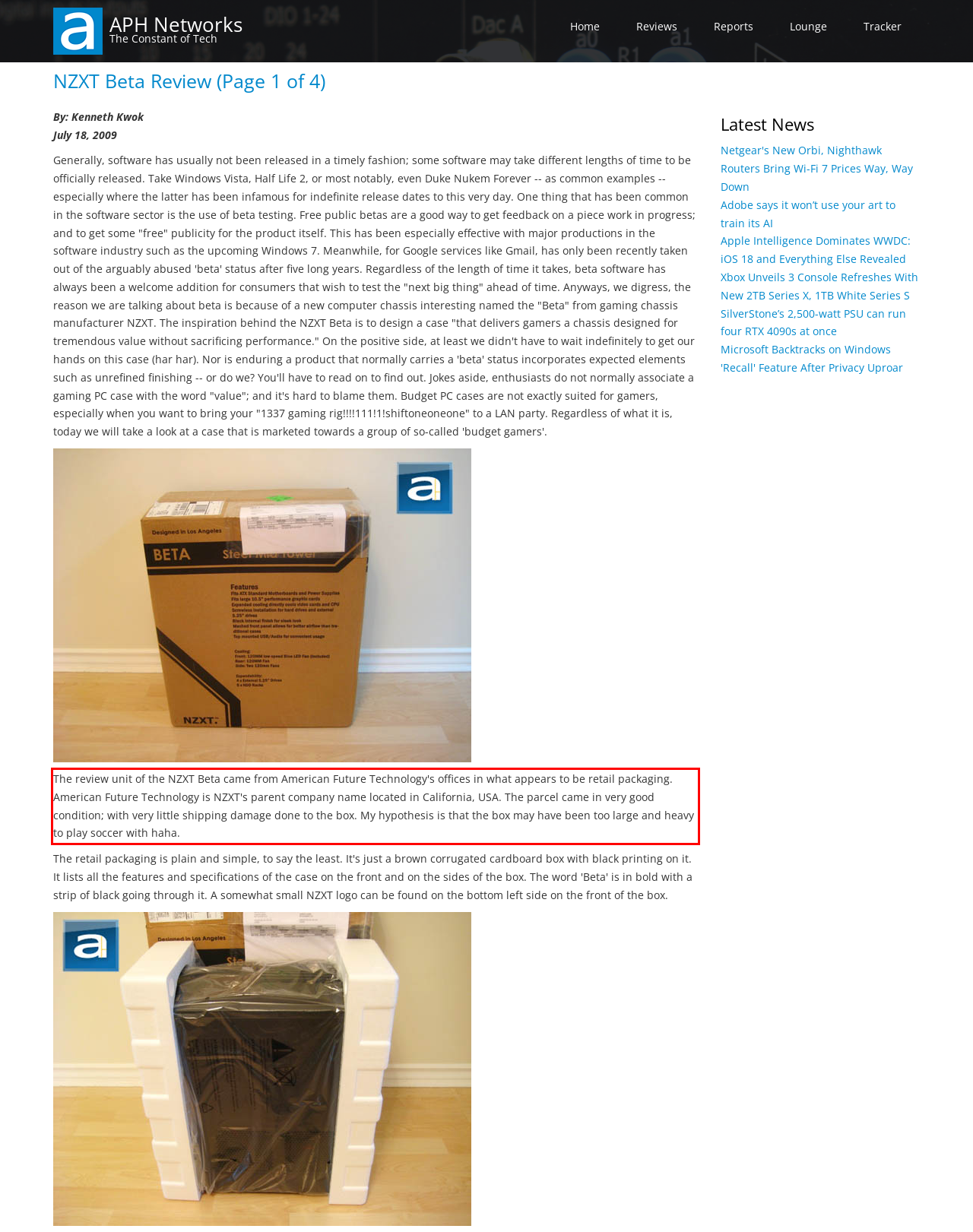Please use OCR to extract the text content from the red bounding box in the provided webpage screenshot.

The review unit of the NZXT Beta came from American Future Technology's offices in what appears to be retail packaging. American Future Technology is NZXT's parent company name located in California, USA. The parcel came in very good condition; with very little shipping damage done to the box. My hypothesis is that the box may have been too large and heavy to play soccer with haha.